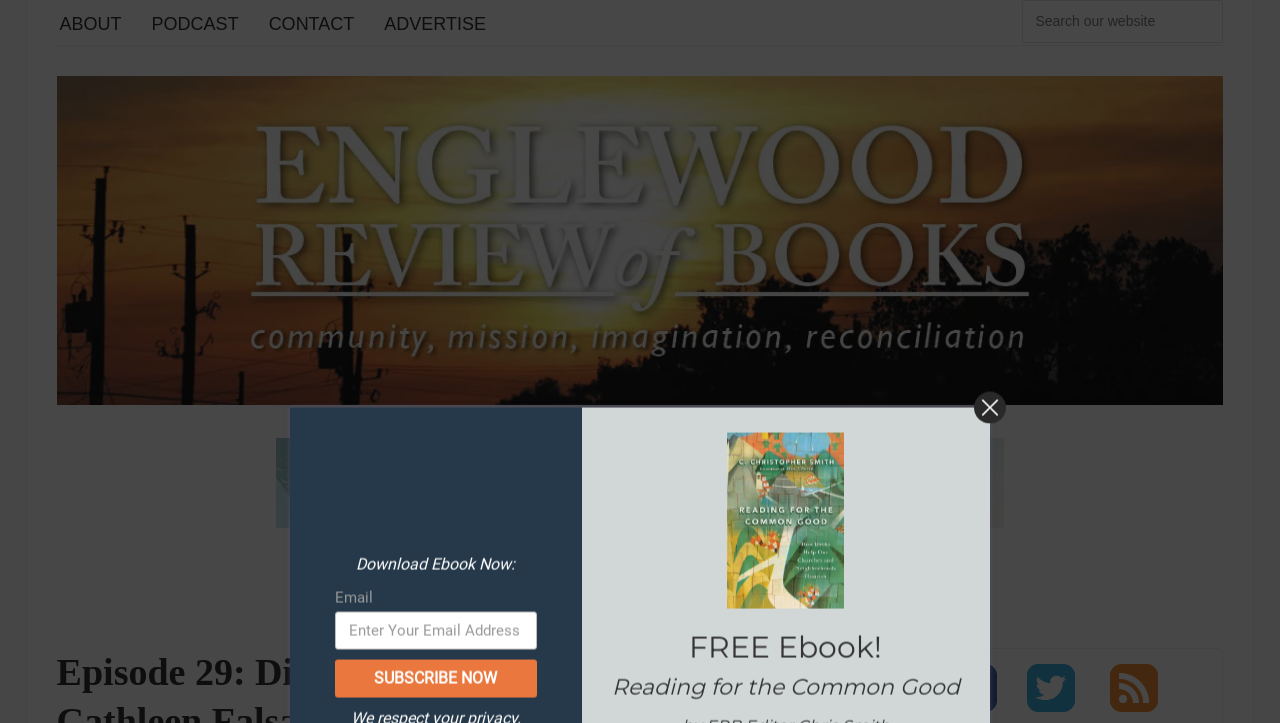Determine the bounding box coordinates of the element that should be clicked to execute the following command: "Search for posts tagged with 'cloud computing'".

None